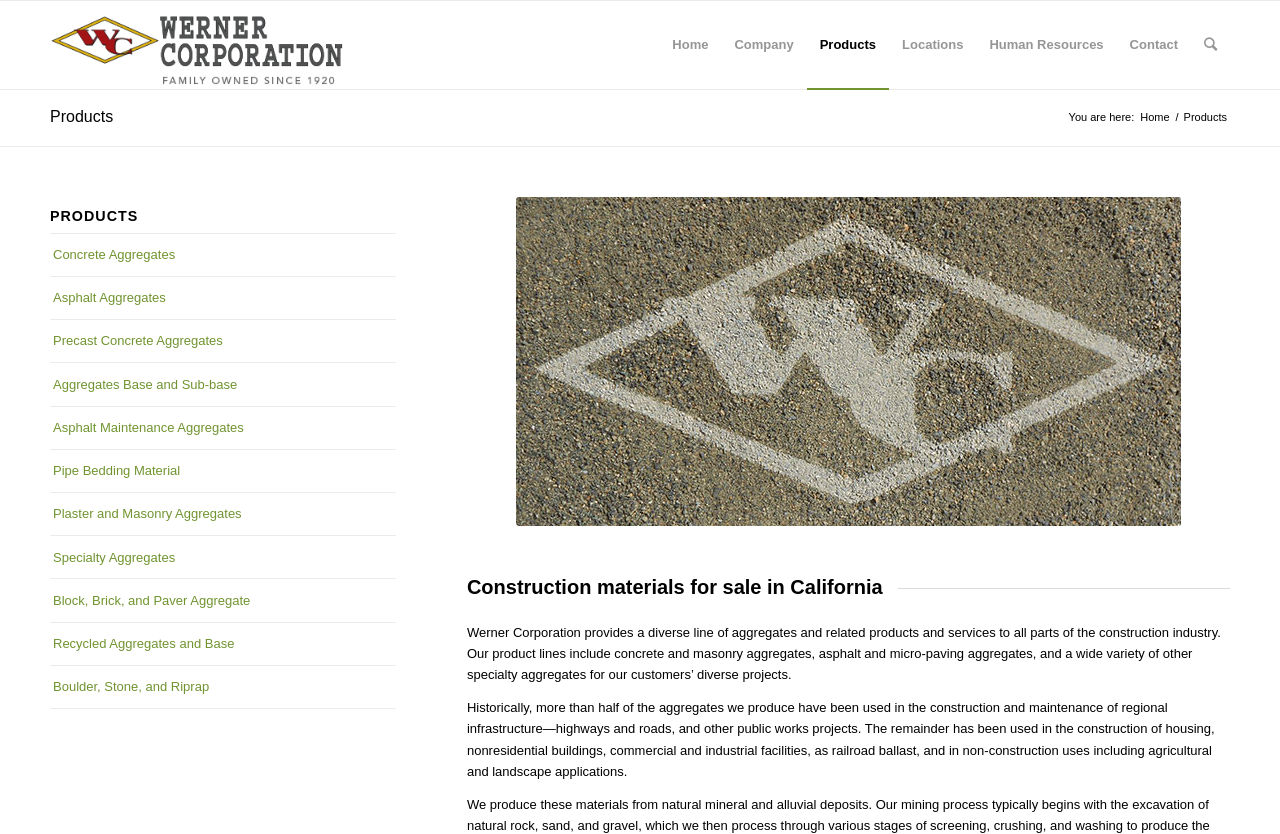Please locate the bounding box coordinates for the element that should be clicked to achieve the following instruction: "Click on the 'Products' link". Ensure the coordinates are given as four float numbers between 0 and 1, i.e., [left, top, right, bottom].

[0.63, 0.001, 0.695, 0.107]